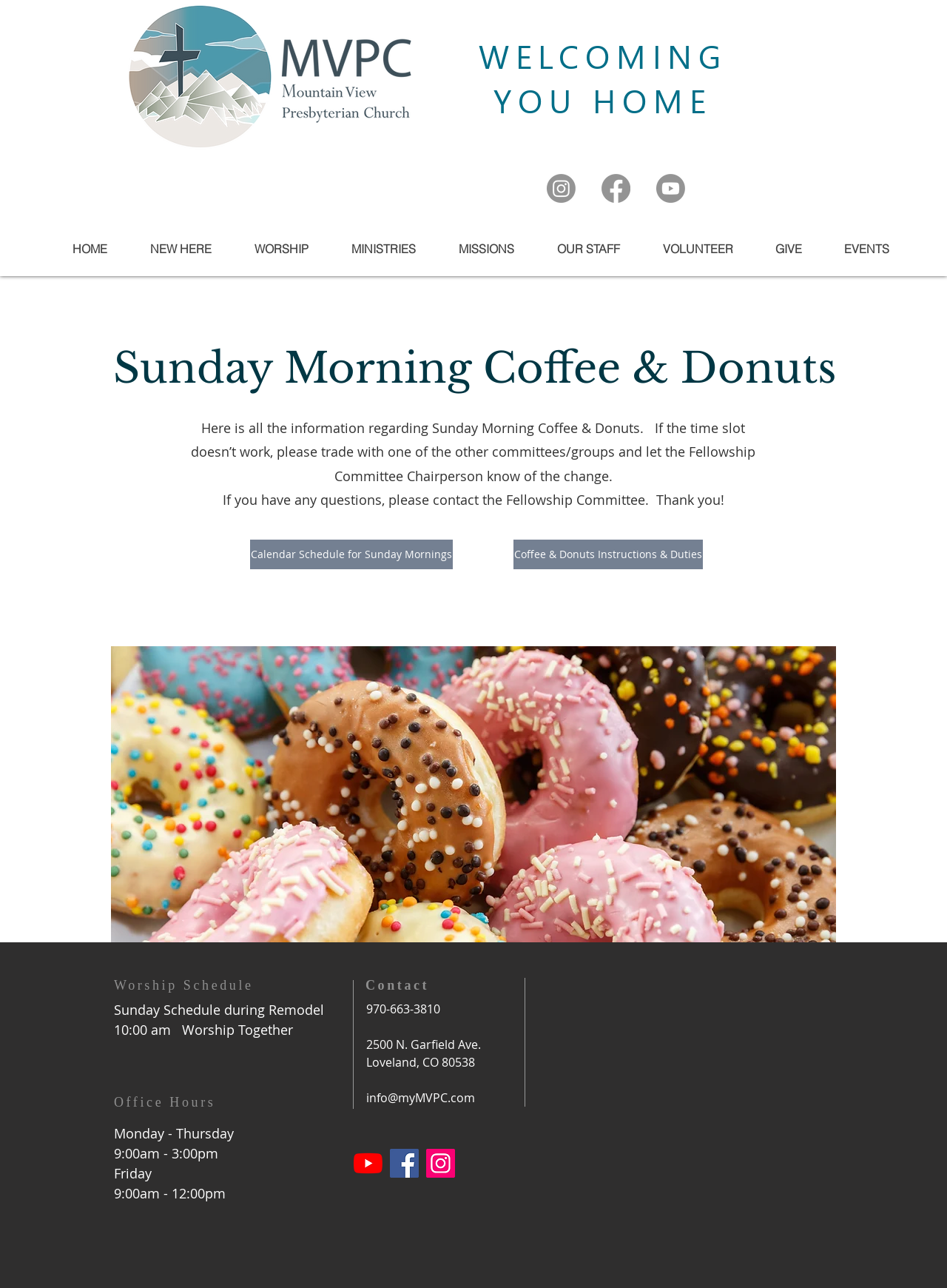Describe the entire webpage, focusing on both content and design.

This webpage is about Sunday Morning Coffee & Donuts at myMVPC. At the top, there is a heading "WELCOMING YOU HOME" and an image of the MVPC LOGO 2021_MVPC BRAND IDENTITY HORIZ. Below the logo, there is a social bar with links to Instagram, Facebook, and Youtube, each accompanied by an image.

To the left of the social bar, there is a navigation menu with links to various pages, including HOME, NEW HERE, WORSHIP, MINISTRIES, MISSIONS, OUR STAFF, VOLUNTEER, GIVE, and EVENTS.

The main content of the page is divided into sections. The first section has a heading "Sunday Morning Coffee & Donuts" and provides information about the event, including a description and links to the calendar schedule and instructions for coffee and donuts duties. There is also an image of a pile of donuts.

Below this section, there are three columns of information. The left column has headings for "Worship Schedule", "Office Hours", and "Contact". The middle column has the worship schedule during remodel, including a 10:00 am worship service. The right column has the office contact information, including phone number, address, and email.

At the bottom of the page, there is another social bar with links to YouTube, Facebook, and Instagram, each accompanied by an image.